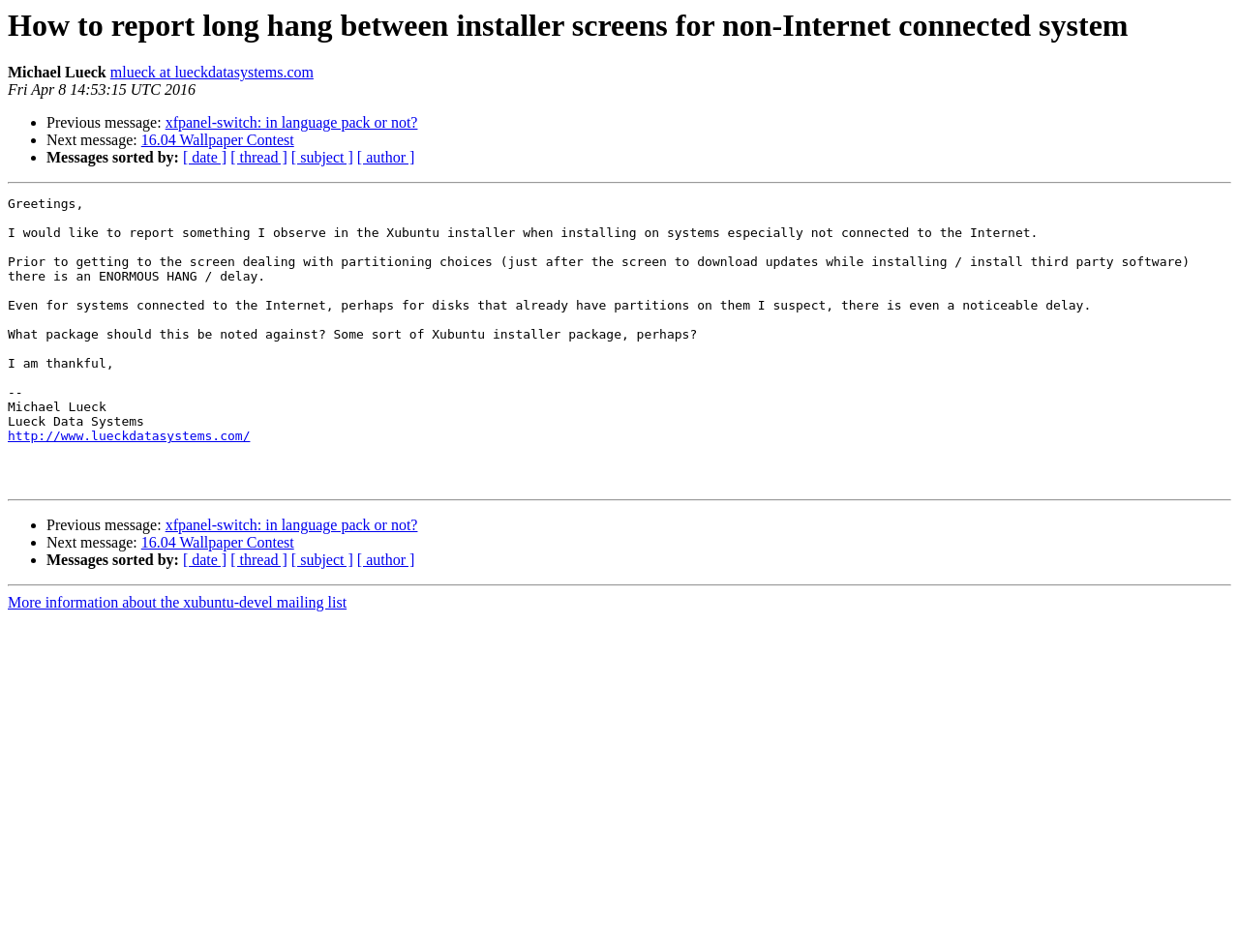Who is the author of the message?
Please answer the question with as much detail and depth as you can.

The author of the message is Michael Lueck, which is mentioned in the StaticText element with the text 'Michael Lueck' at the top of the webpage.